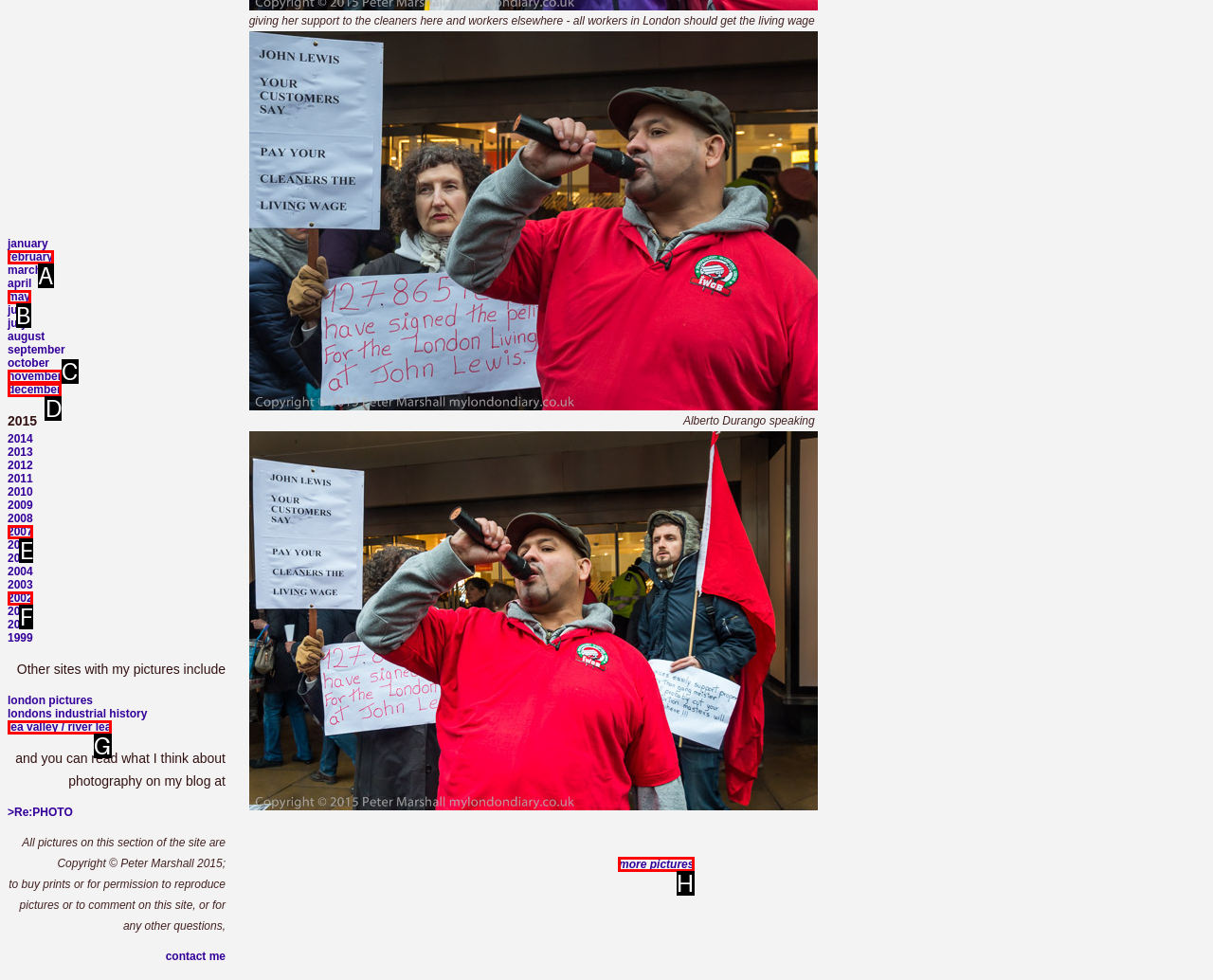For the task: view more pictures, tell me the letter of the option you should click. Answer with the letter alone.

H